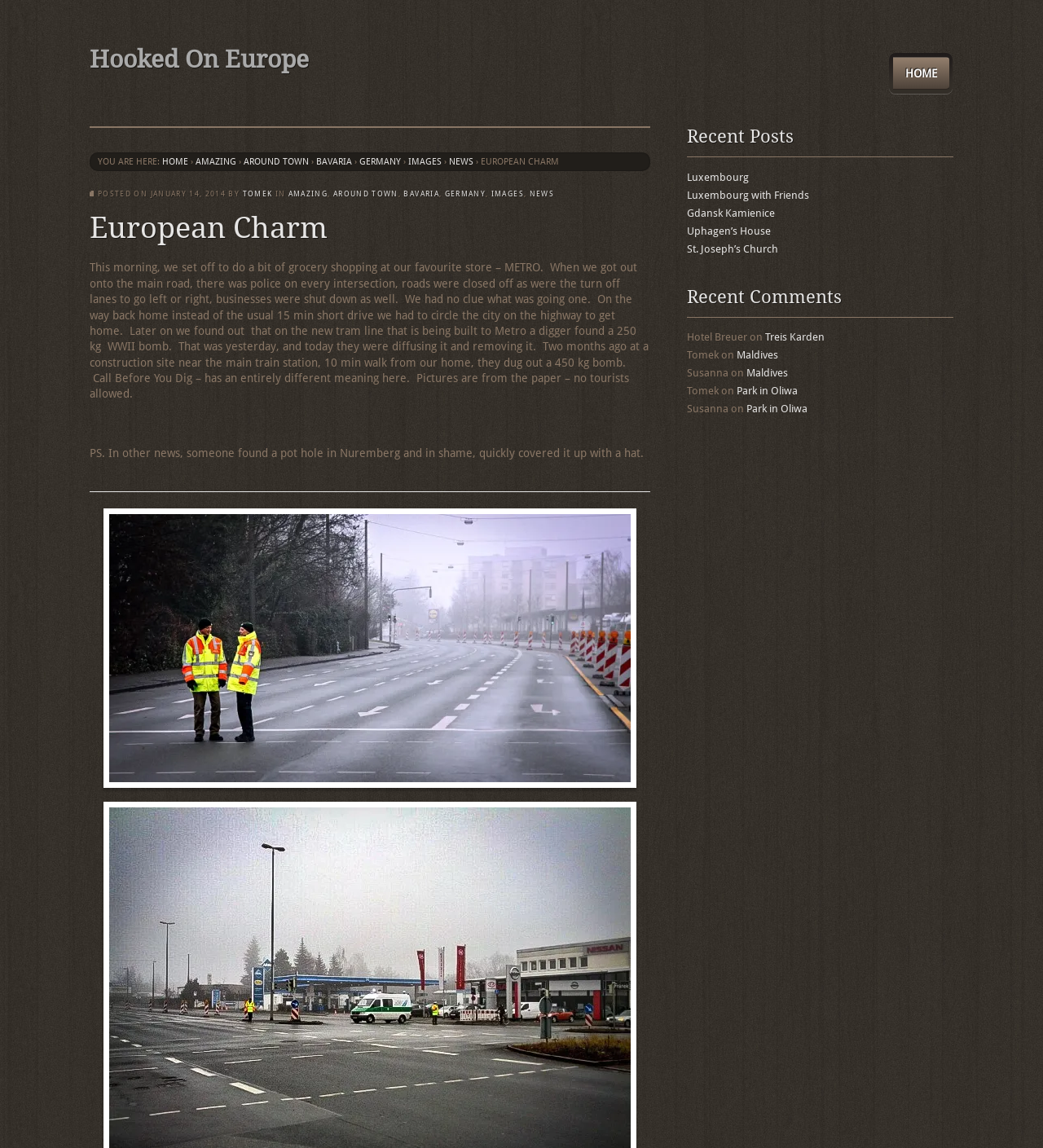By analyzing the image, answer the following question with a detailed response: What is the name of the person who posted the article?

The article mentions that it was posted by TOMEK, which can be found in the 'POSTED ON' section of the article.